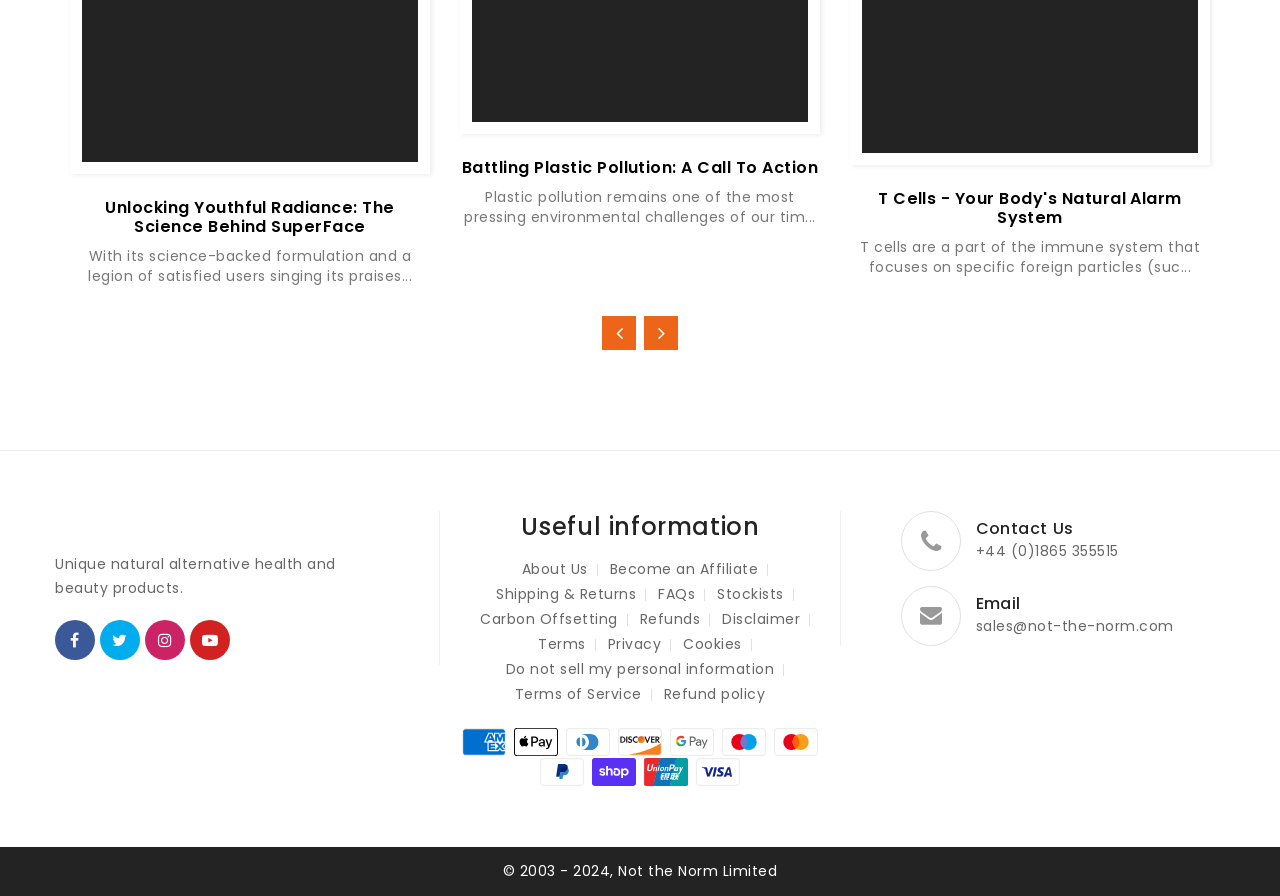Could you determine the bounding box coordinates of the clickable element to complete the instruction: "Click the 'Battling Plastic Pollution: A Call To Action' link"? Provide the coordinates as four float numbers between 0 and 1, i.e., [left, top, right, bottom].

[0.361, 0.174, 0.639, 0.2]